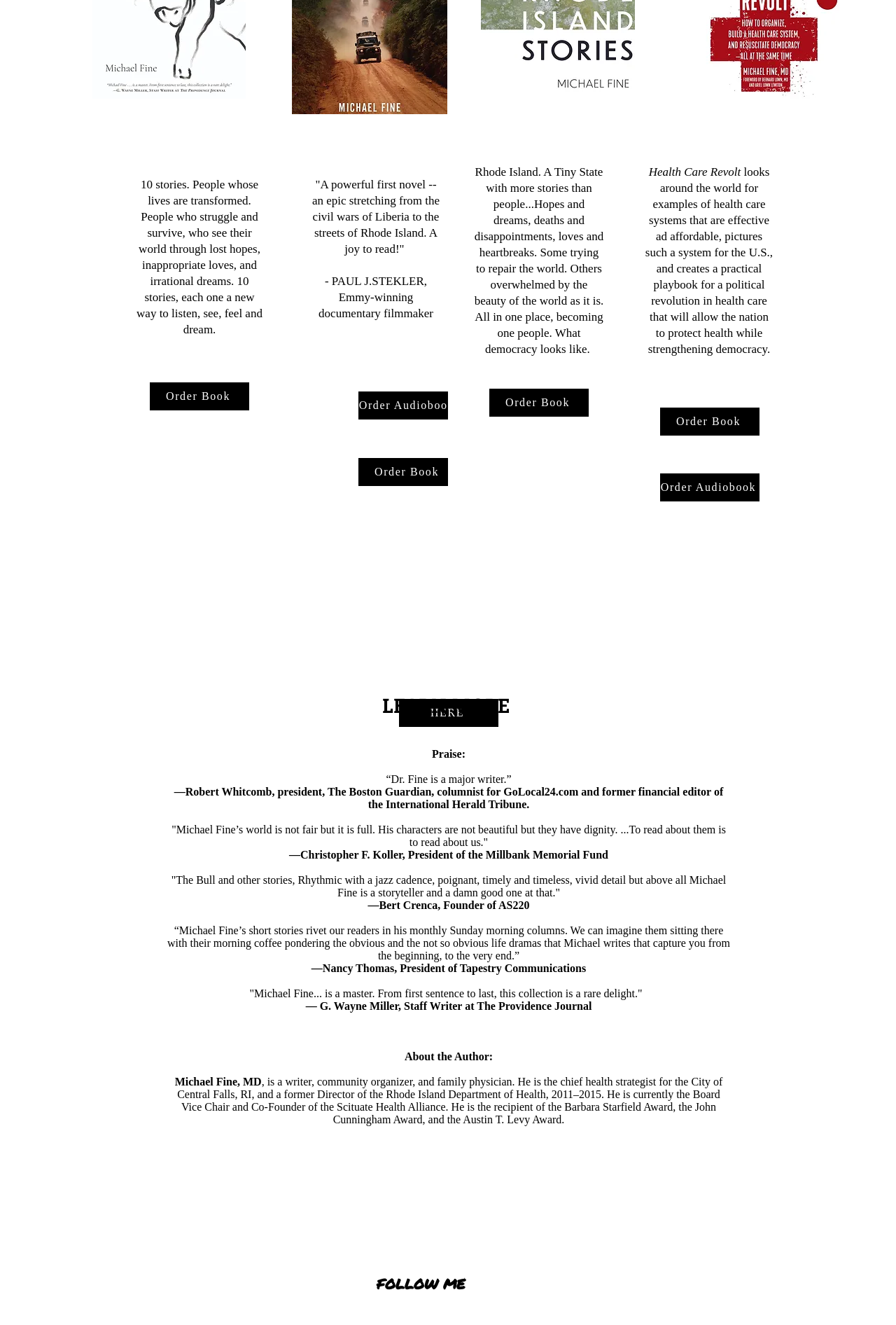Given the description "HERE", provide the bounding box coordinates of the corresponding UI element.

[0.445, 0.527, 0.556, 0.549]